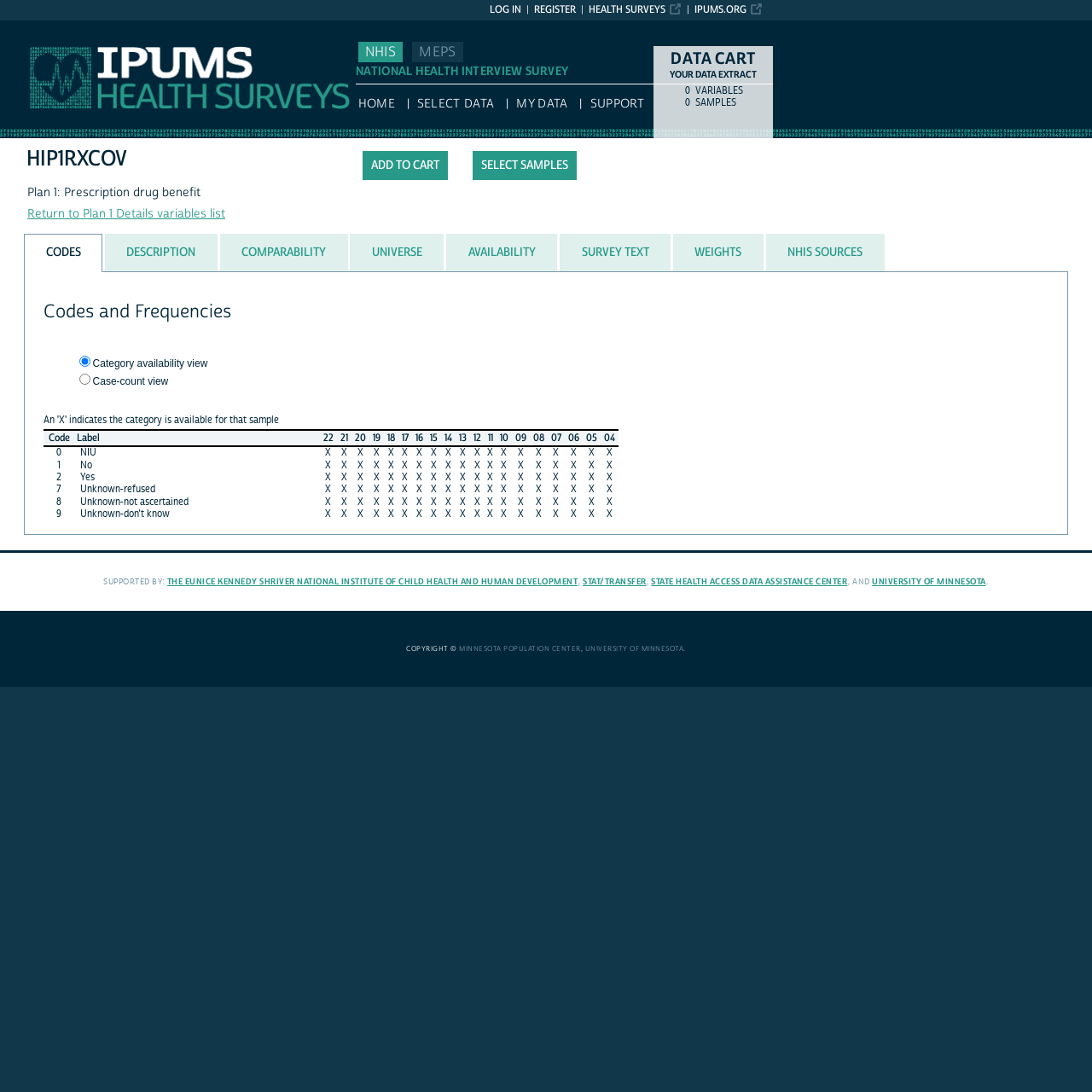Please identify the bounding box coordinates of the element that needs to be clicked to perform the following instruction: "Click the 'IPUMS NHIS' link".

[0.0, 0.019, 0.062, 0.033]